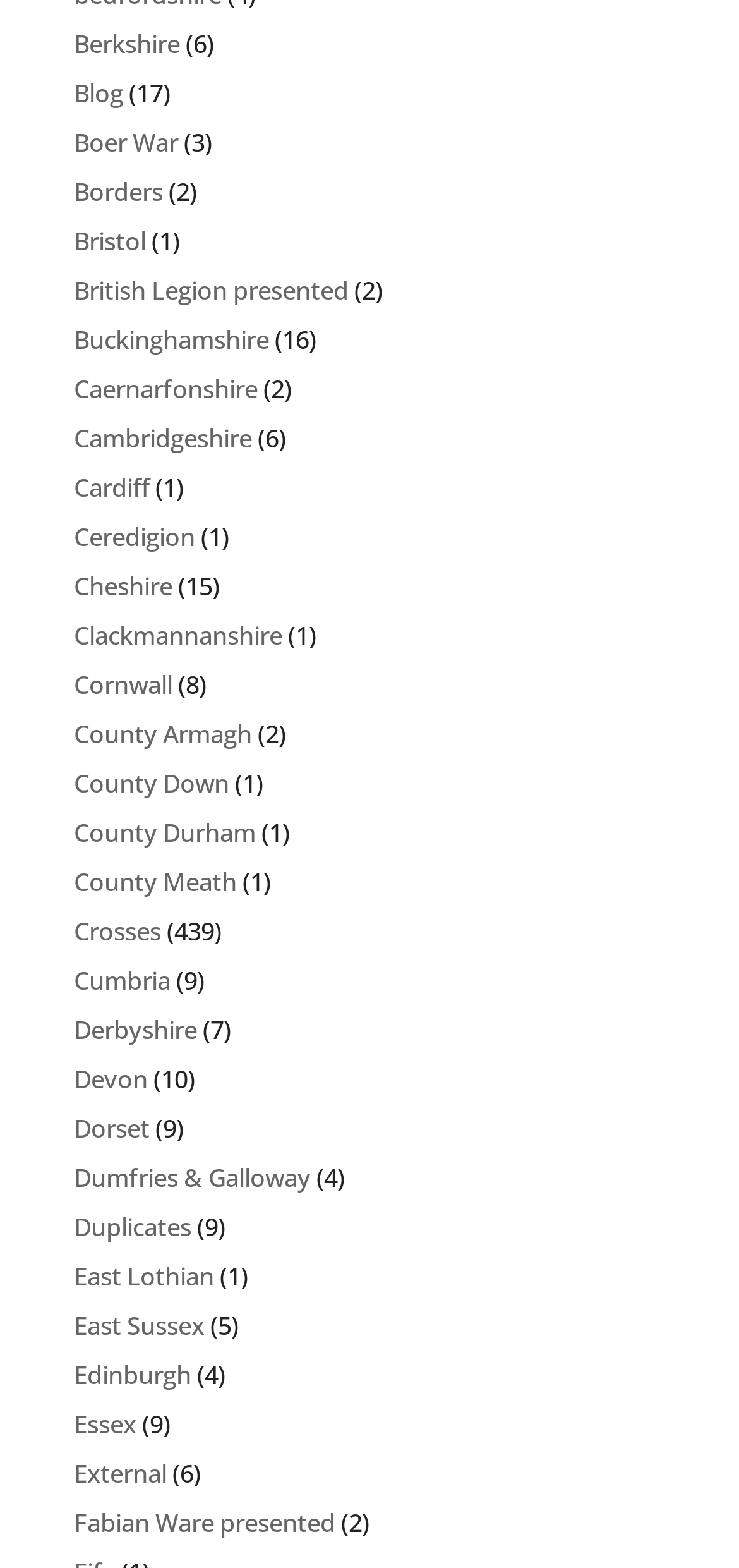Please find the bounding box coordinates of the element that must be clicked to perform the given instruction: "Visit the Blog page". The coordinates should be four float numbers from 0 to 1, i.e., [left, top, right, bottom].

[0.1, 0.048, 0.167, 0.07]